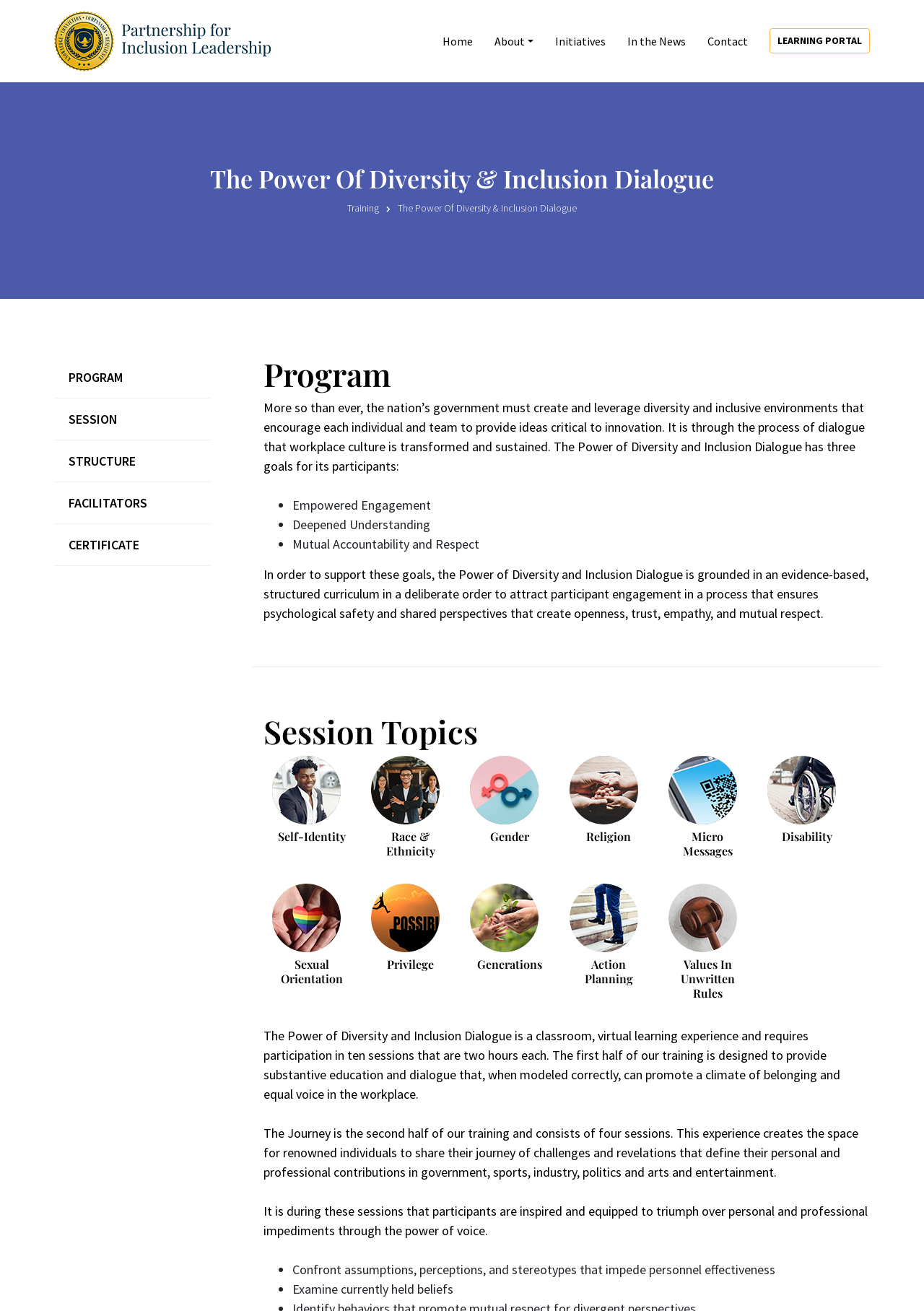Using the webpage screenshot, locate the HTML element that fits the following description and provide its bounding box: "Learning Portal".

[0.833, 0.022, 0.941, 0.041]